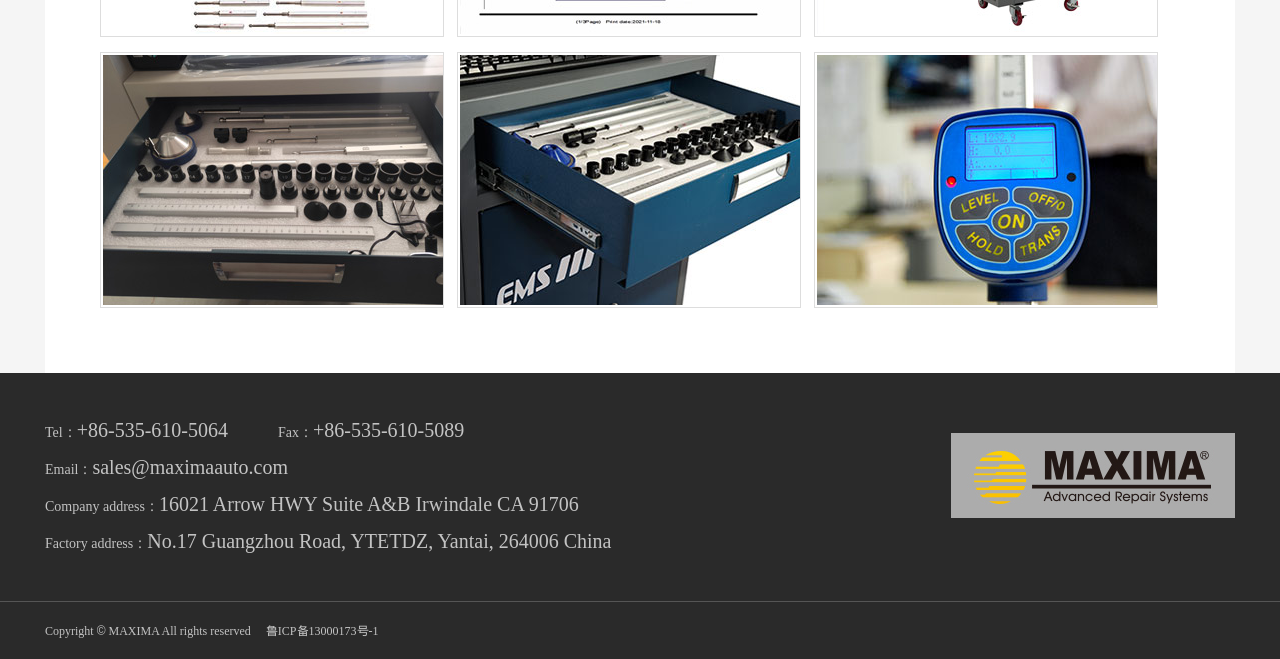What is the company's email address?
Look at the image and respond with a single word or a short phrase.

sales@maximaauto.com